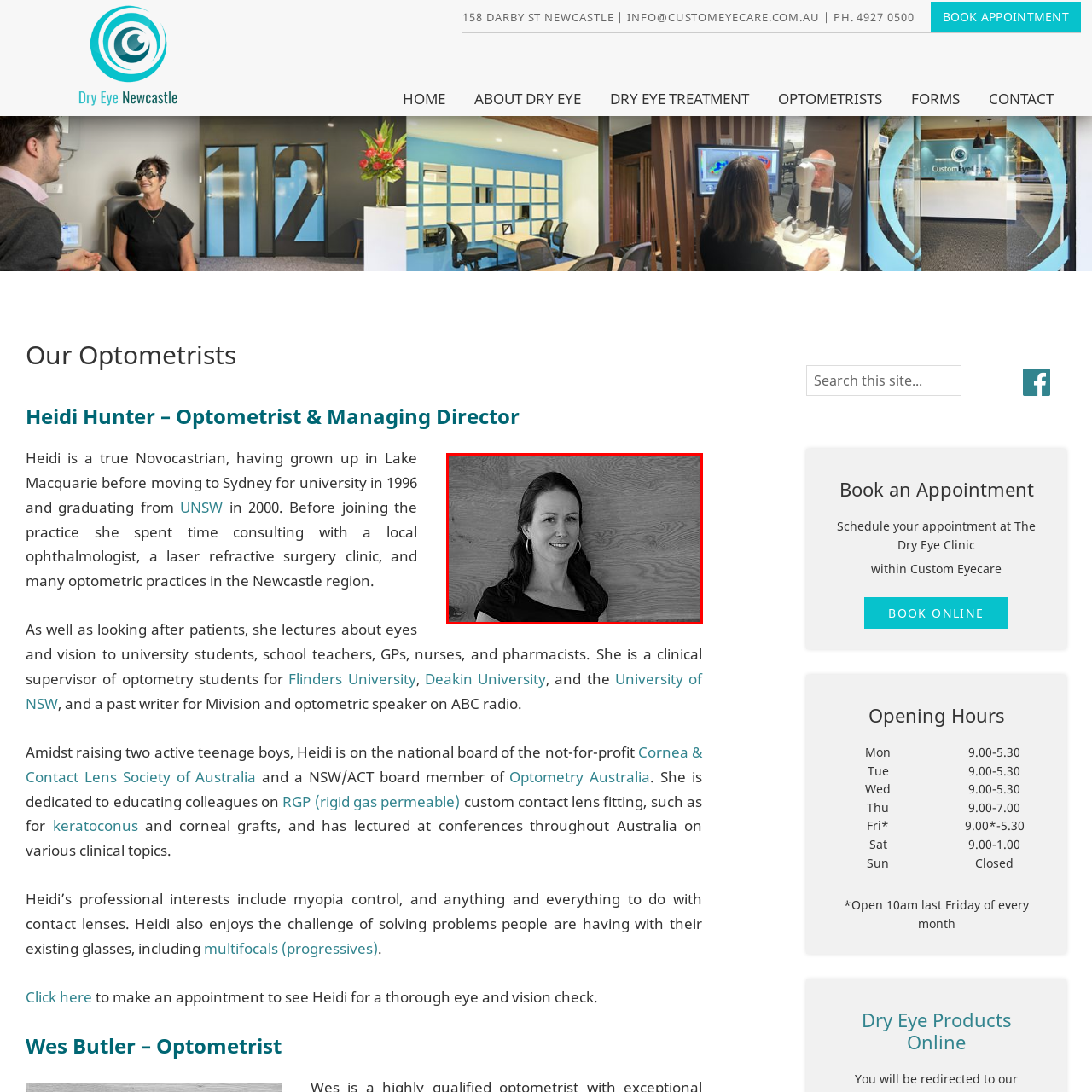Elaborate on the contents of the image marked by the red border.

The image features a professional portrait of Heidi Hunter, an optometrist and the Managing Director at Custom Eyecare Newcastle. She is presented with a friendly smile, showcasing her approachable demeanor. Heidi has long, dark hair and is wearing large hoop earrings, complementing her black top against a natural wood background that adds warmth to the image. This photograph emphasizes her confidence and dedication to optometry, reflecting her extensive experience and commitment to eye care services in Newcastle, NSW.